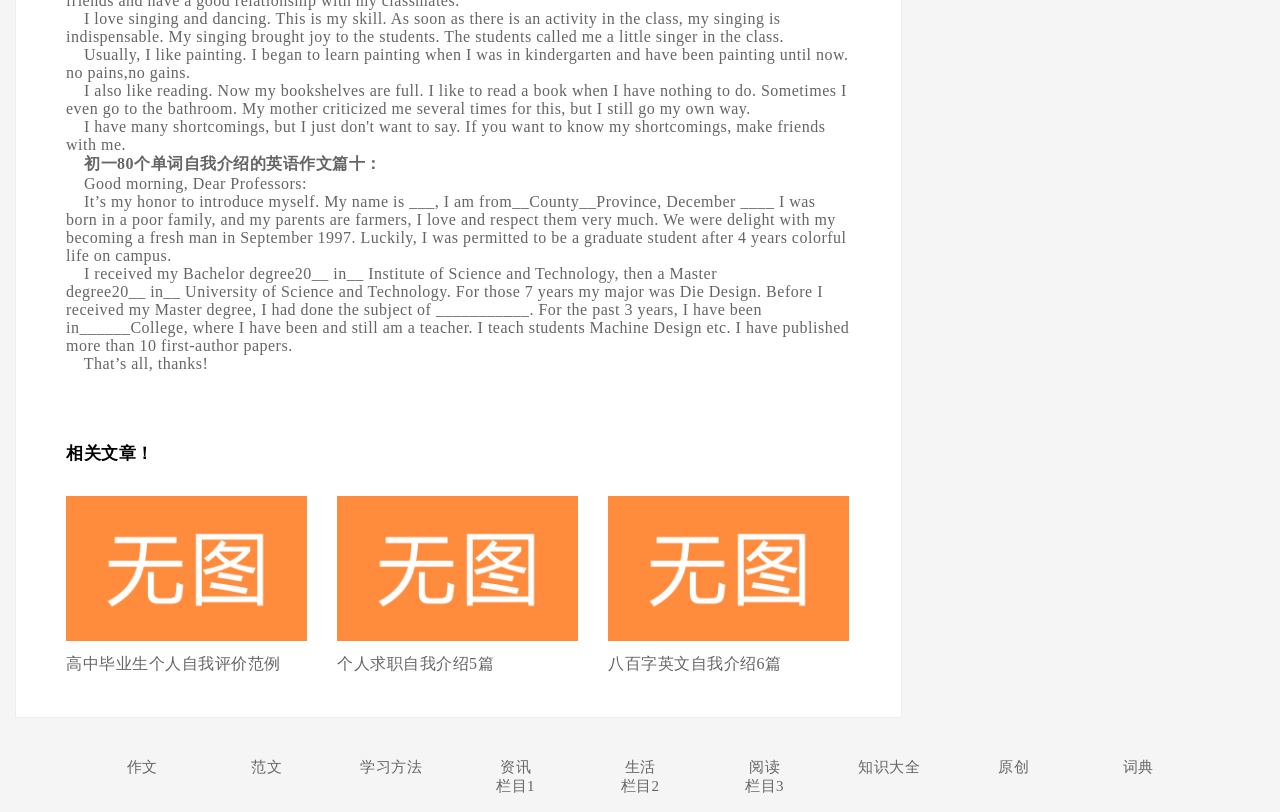Locate the UI element described by 学习方法 in the provided webpage screenshot. Return the bounding box coordinates in the format (top-left x, top-left y, bottom-right x, bottom-right y), ensuring all values are between 0 and 1.

[0.259, 0.933, 0.352, 0.957]